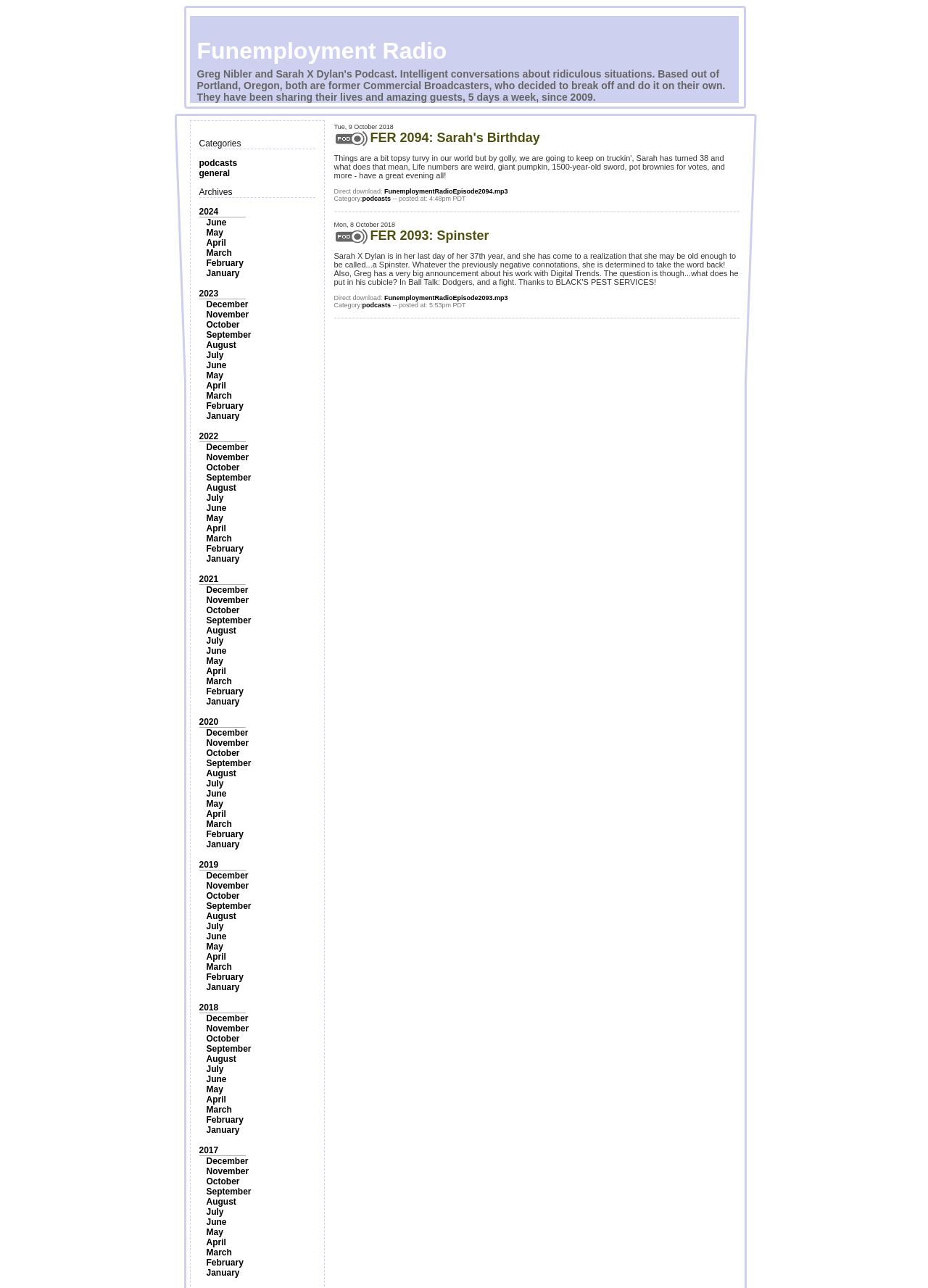Given the element description "March" in the screenshot, predict the bounding box coordinates of that UI element.

[0.222, 0.303, 0.25, 0.311]